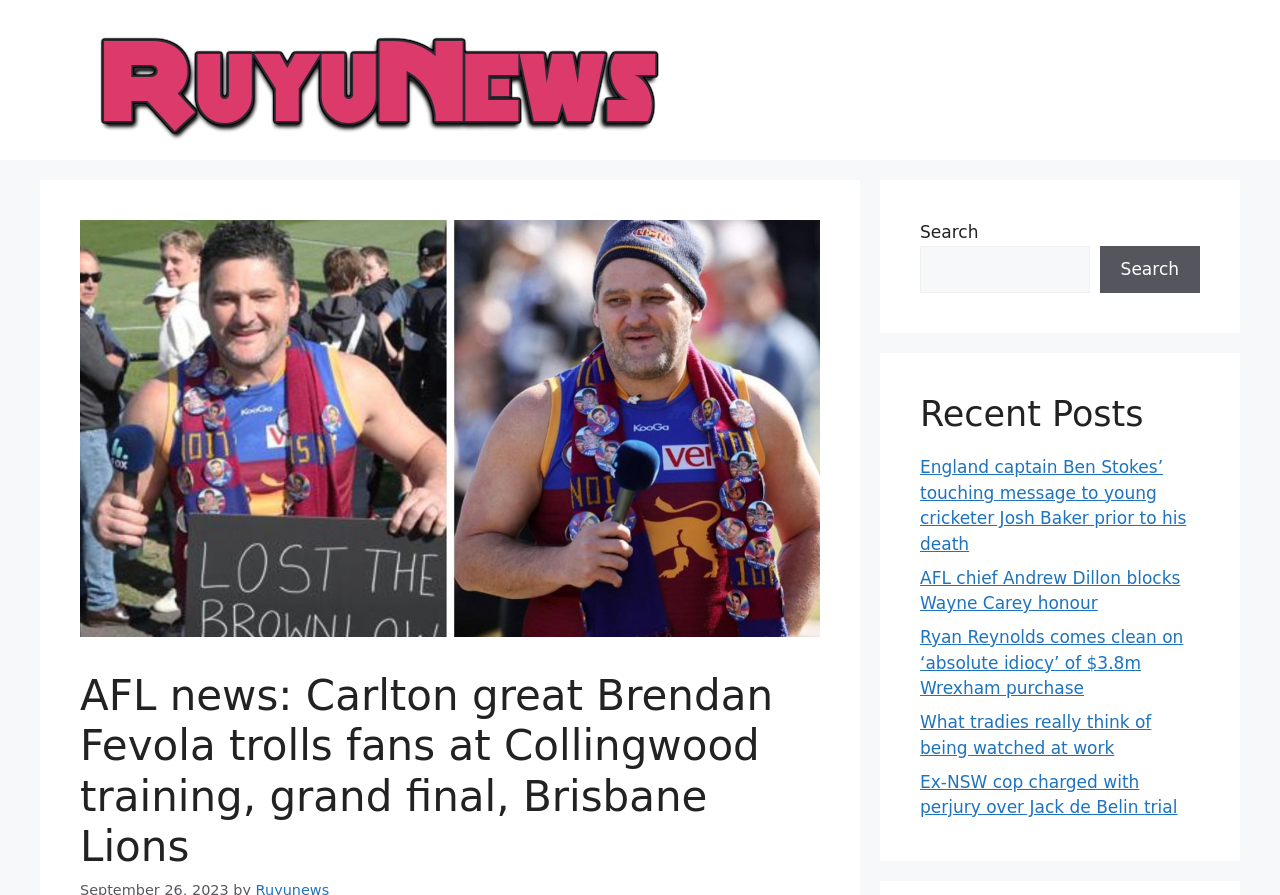Select the bounding box coordinates of the element I need to click to carry out the following instruction: "Read AFL chief Andrew Dillon blocks Wayne Carey honour".

[0.719, 0.634, 0.922, 0.685]